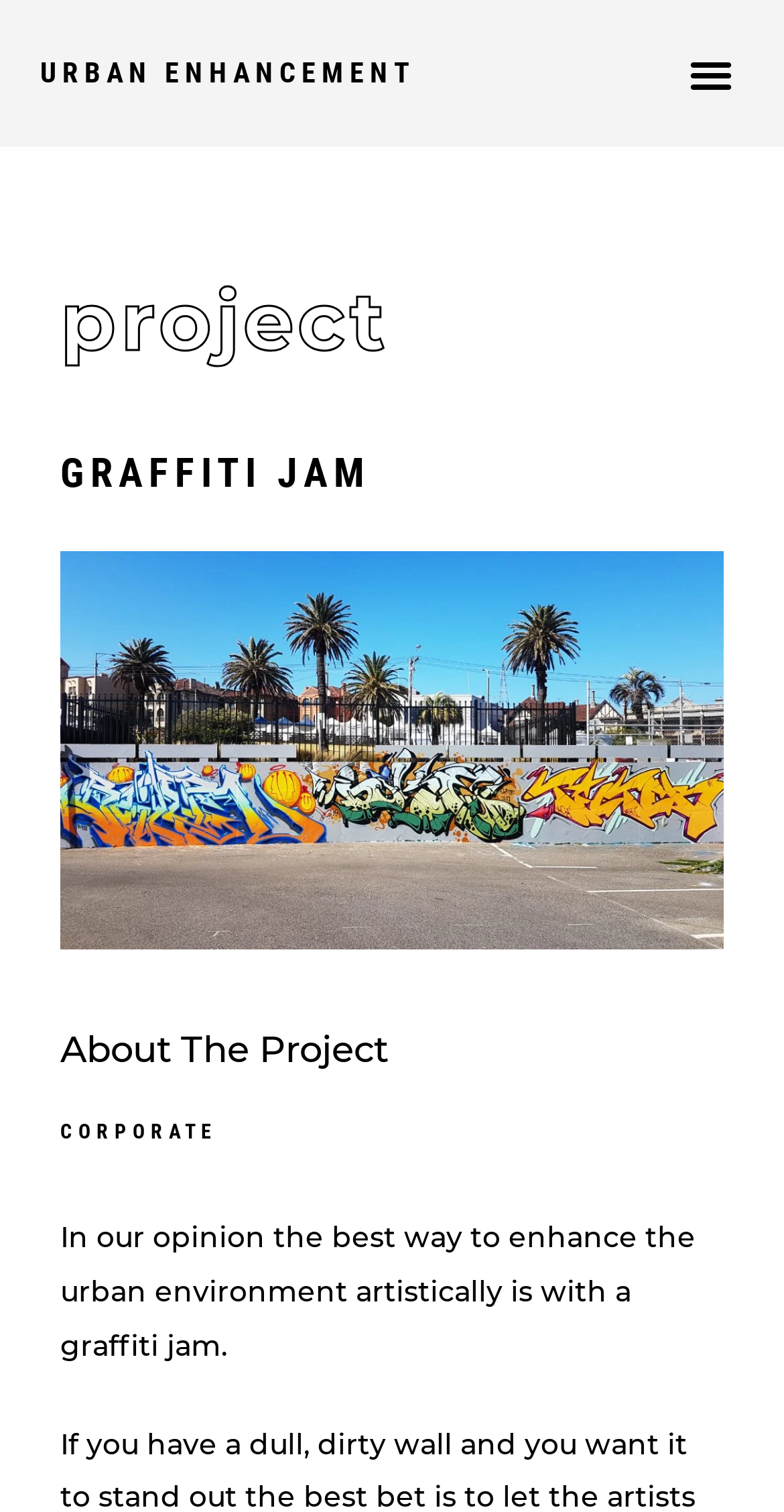What is the name of the project?
Observe the image and answer the question with a one-word or short phrase response.

Graffiti Jam